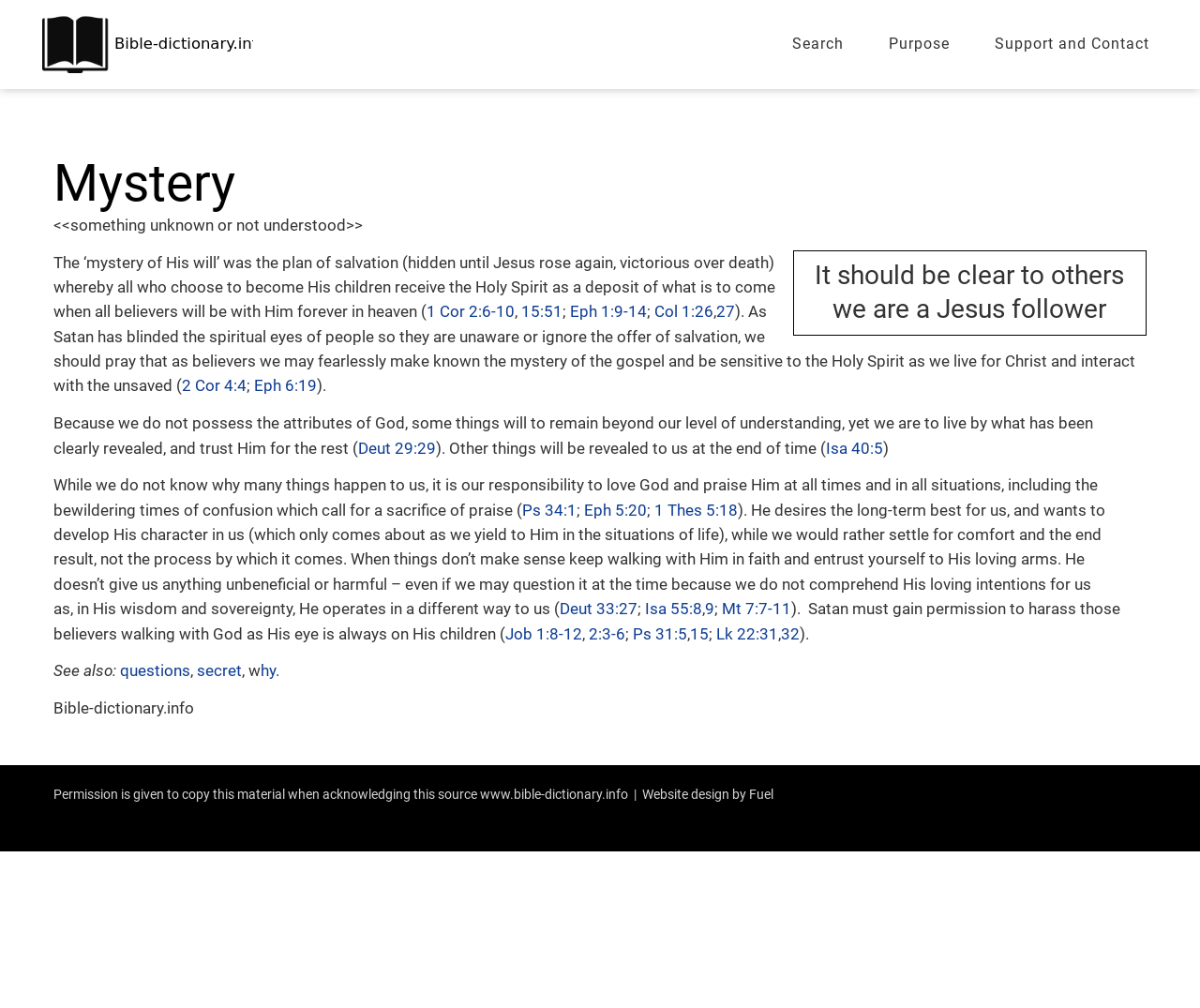Refer to the image and provide an in-depth answer to the question:
What is the main topic of this webpage?

The main topic of this webpage is 'Mystery' as indicated by the heading 'Mystery' in the article section of the webpage.